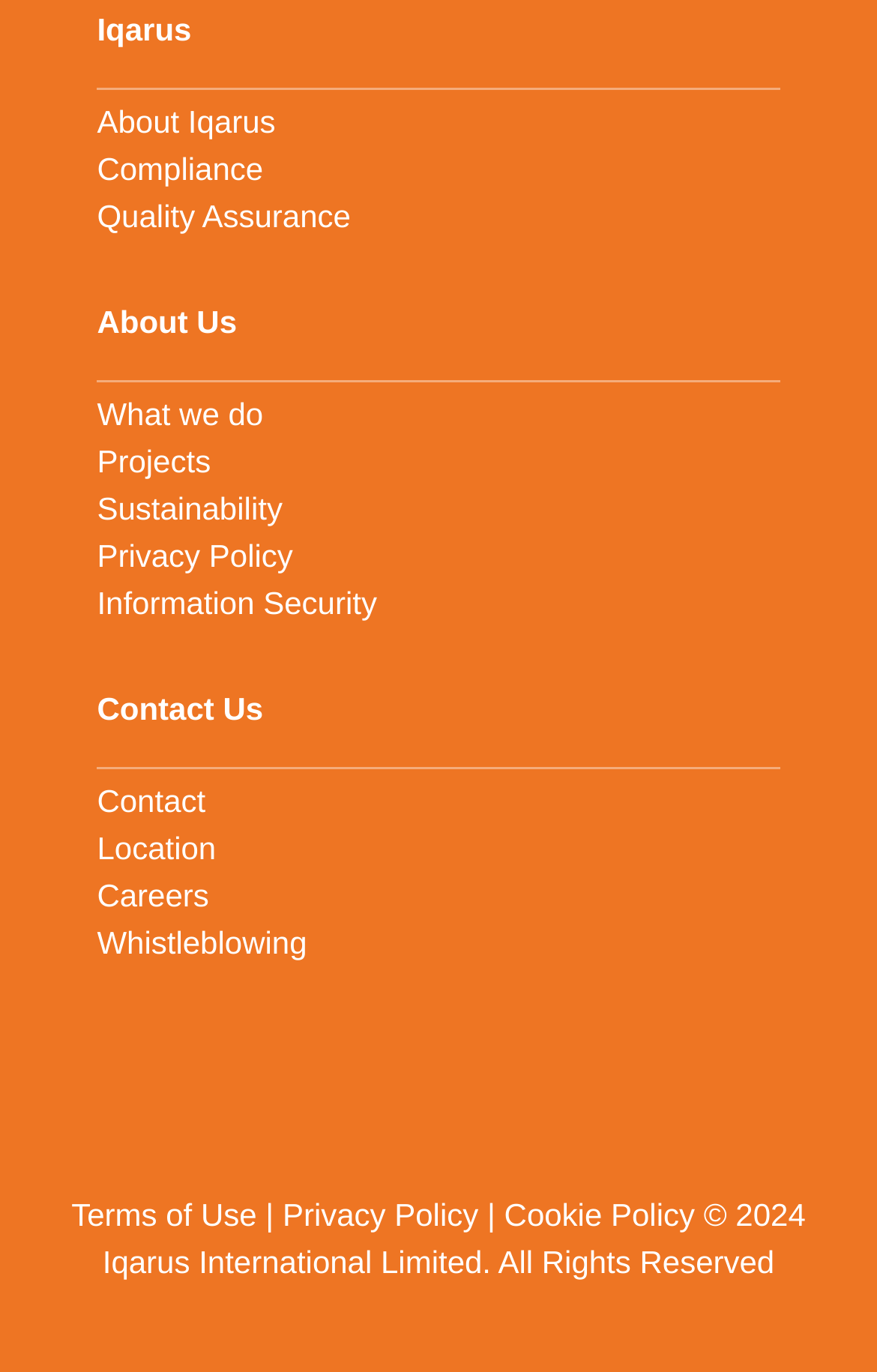Respond with a single word or phrase for the following question: 
What is the name of the company?

Iqarus International Limited